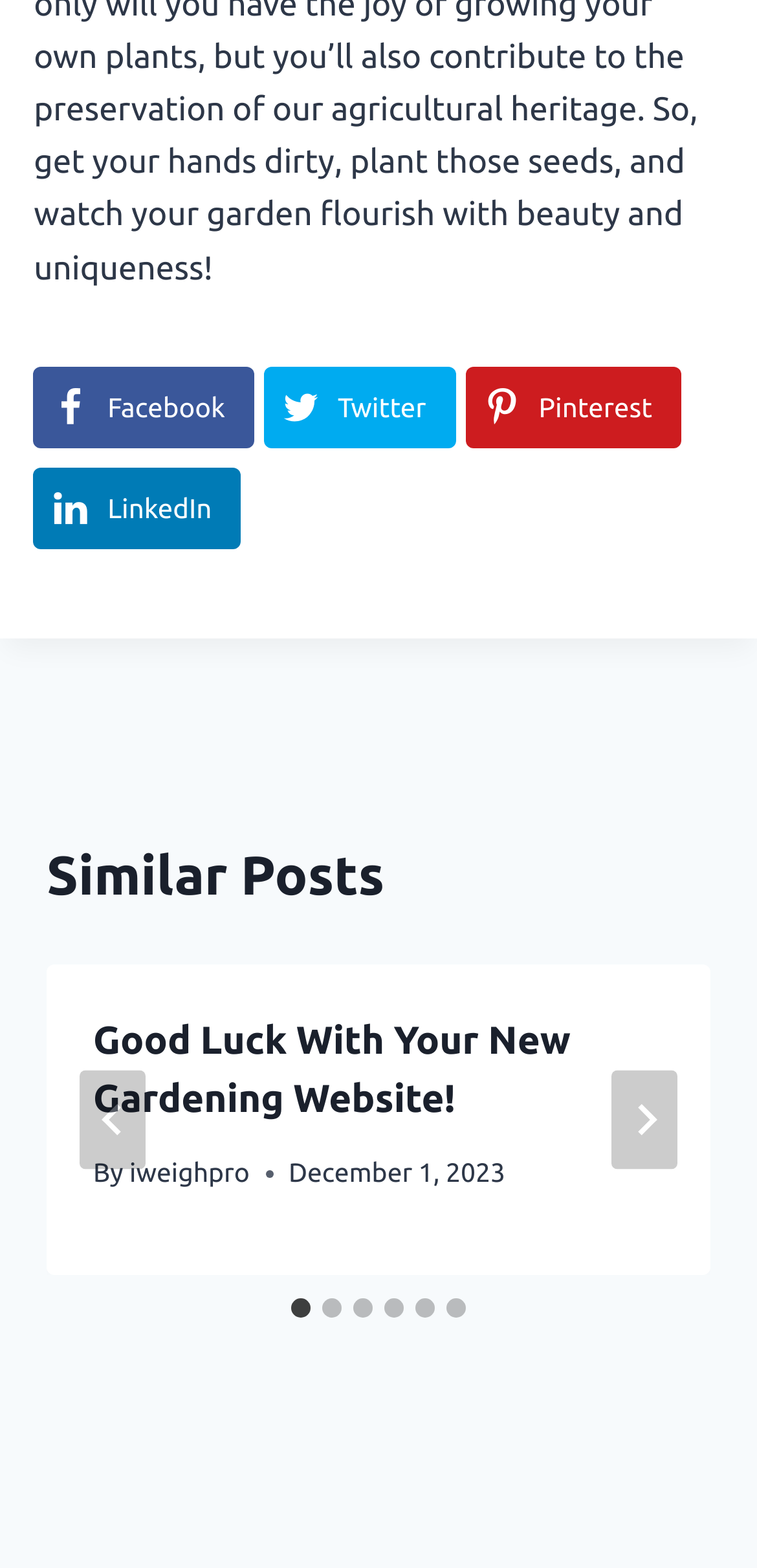What is the date of the article?
Provide a concise answer using a single word or phrase based on the image.

December 1, 2023